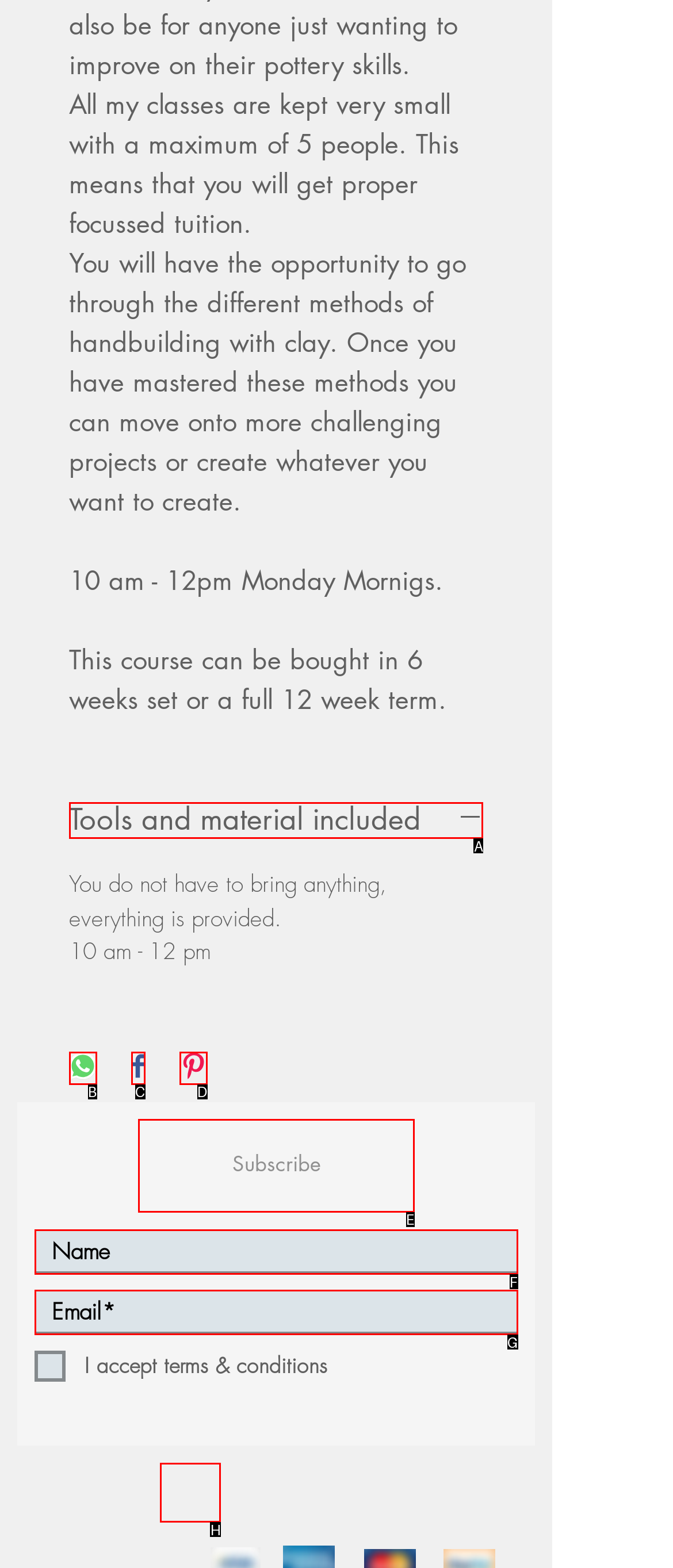For the task: Click the 'Instagram' link, specify the letter of the option that should be clicked. Answer with the letter only.

H